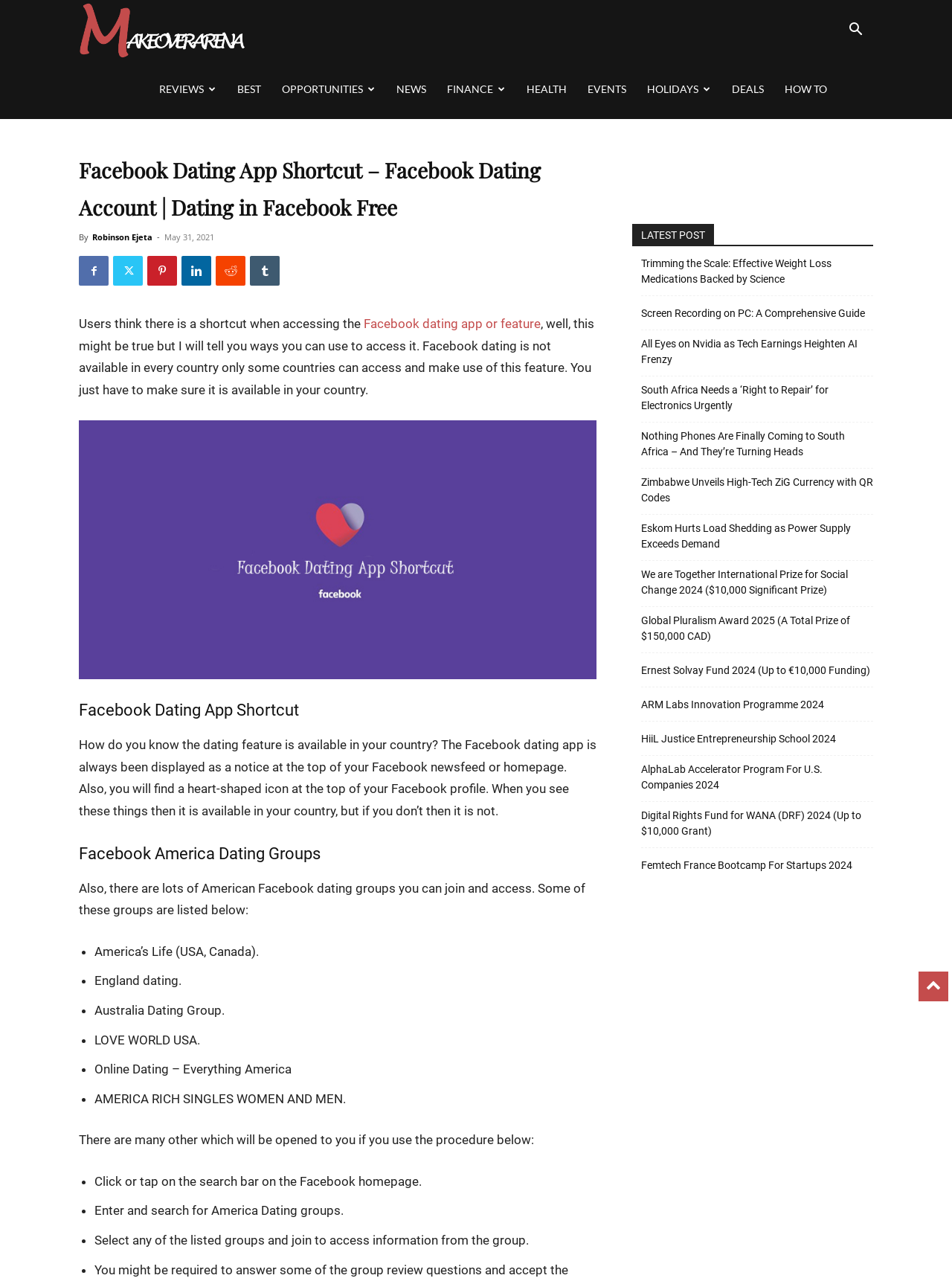Generate the main heading text from the webpage.

Facebook Dating App Shortcut – Facebook Dating Account | Dating in Facebook Free